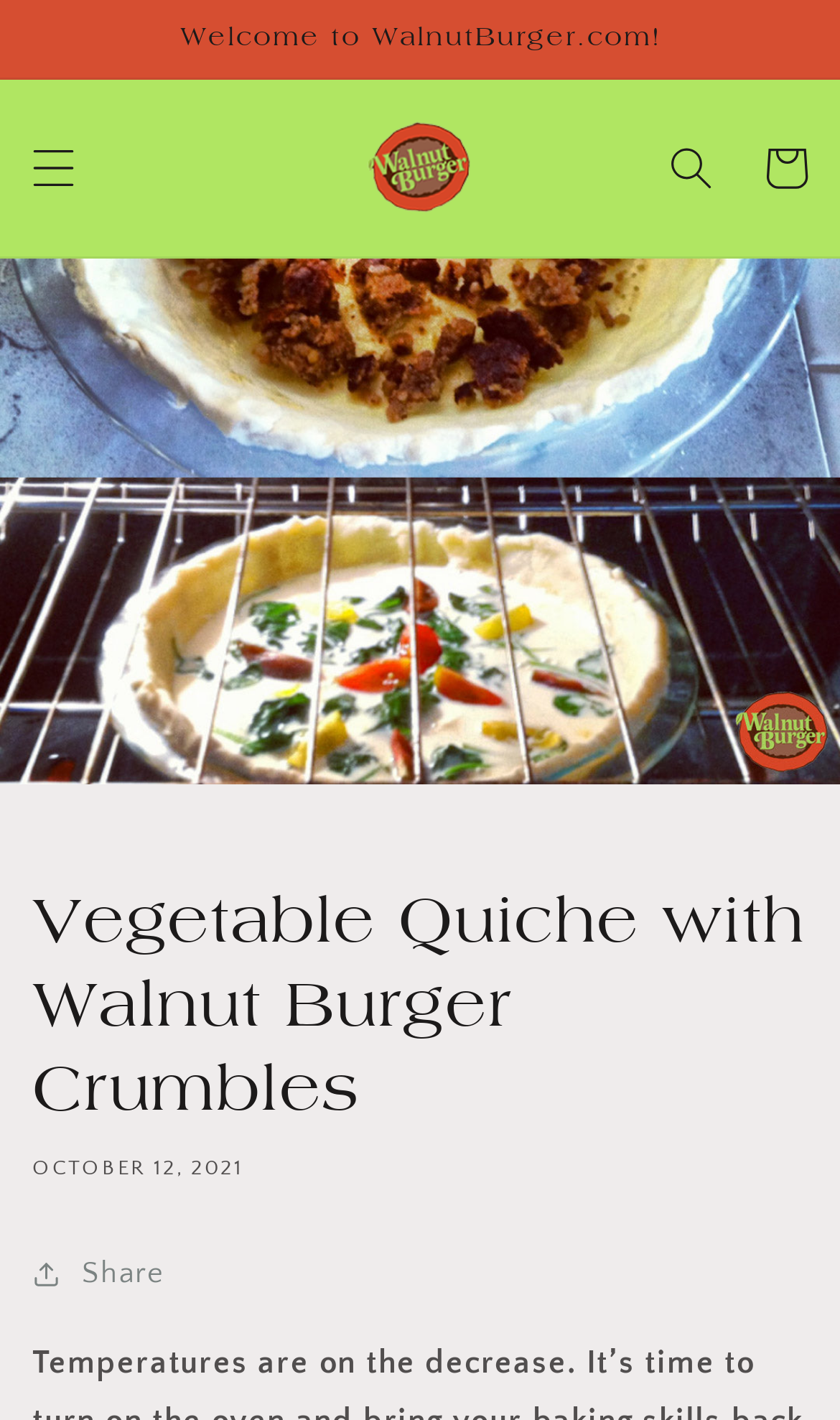Please answer the following question using a single word or phrase: 
What is the name of the website?

WalnutBurger.com